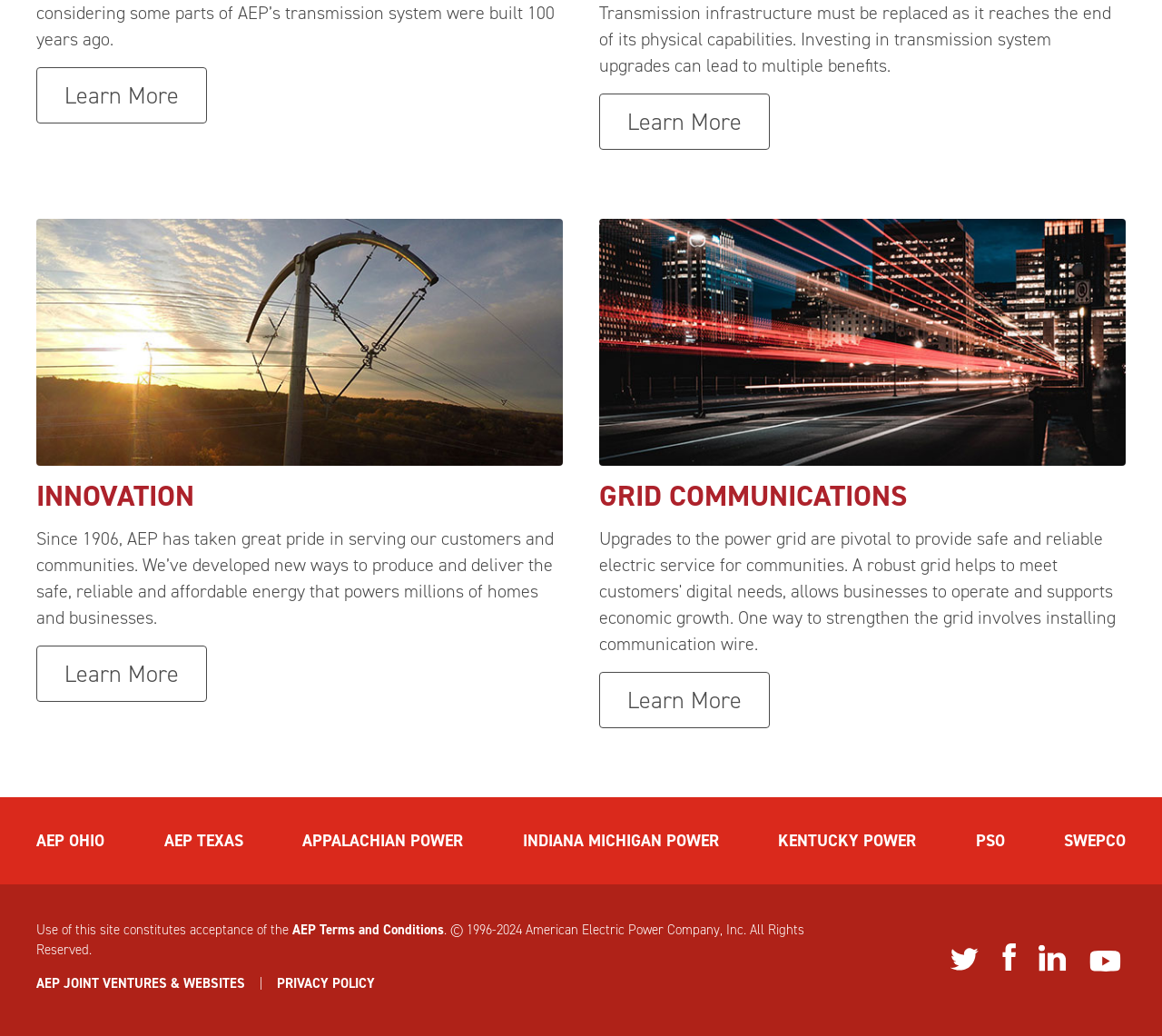Please identify the bounding box coordinates of the element that needs to be clicked to execute the following command: "Explore grid communications". Provide the bounding box using four float numbers between 0 and 1, formatted as [left, top, right, bottom].

[0.516, 0.464, 0.969, 0.494]